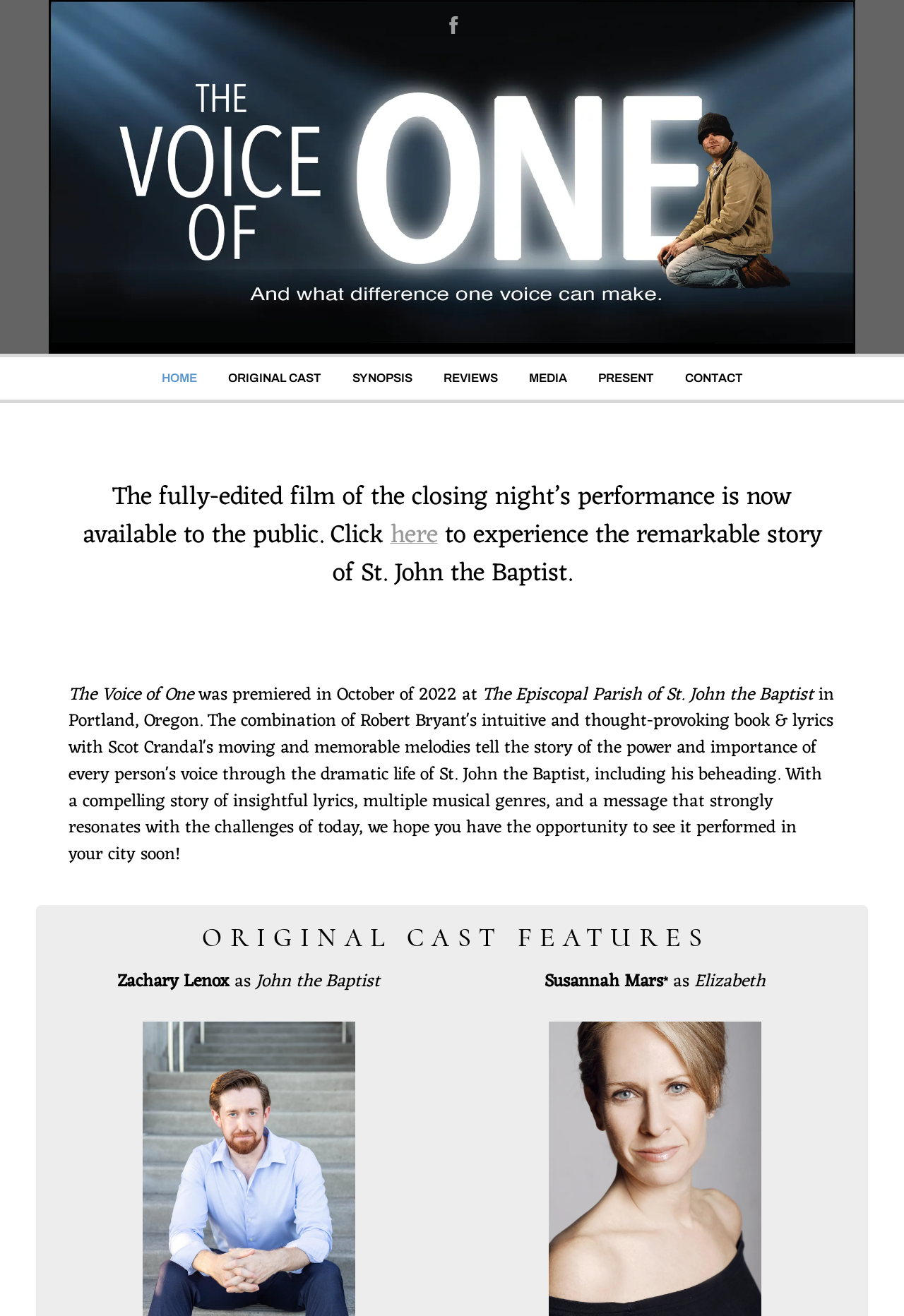Please identify the coordinates of the bounding box that should be clicked to fulfill this instruction: "Read the SYNOPSIS".

[0.376, 0.271, 0.469, 0.303]